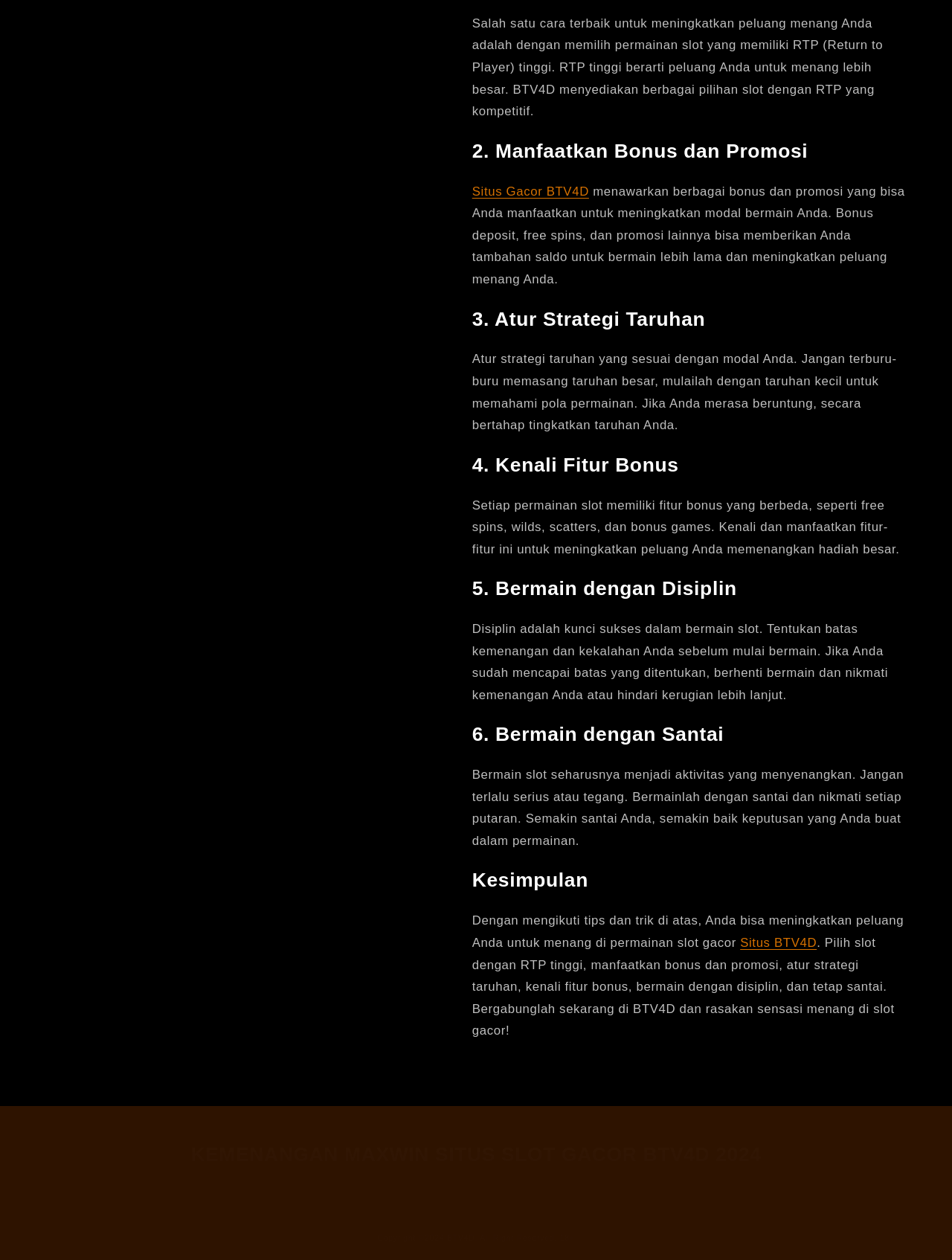Using floating point numbers between 0 and 1, provide the bounding box coordinates in the format (top-left x, top-left y, bottom-right x, bottom-right y). Locate the UI element described here: Situs Gacor BTV4D

[0.496, 0.146, 0.619, 0.157]